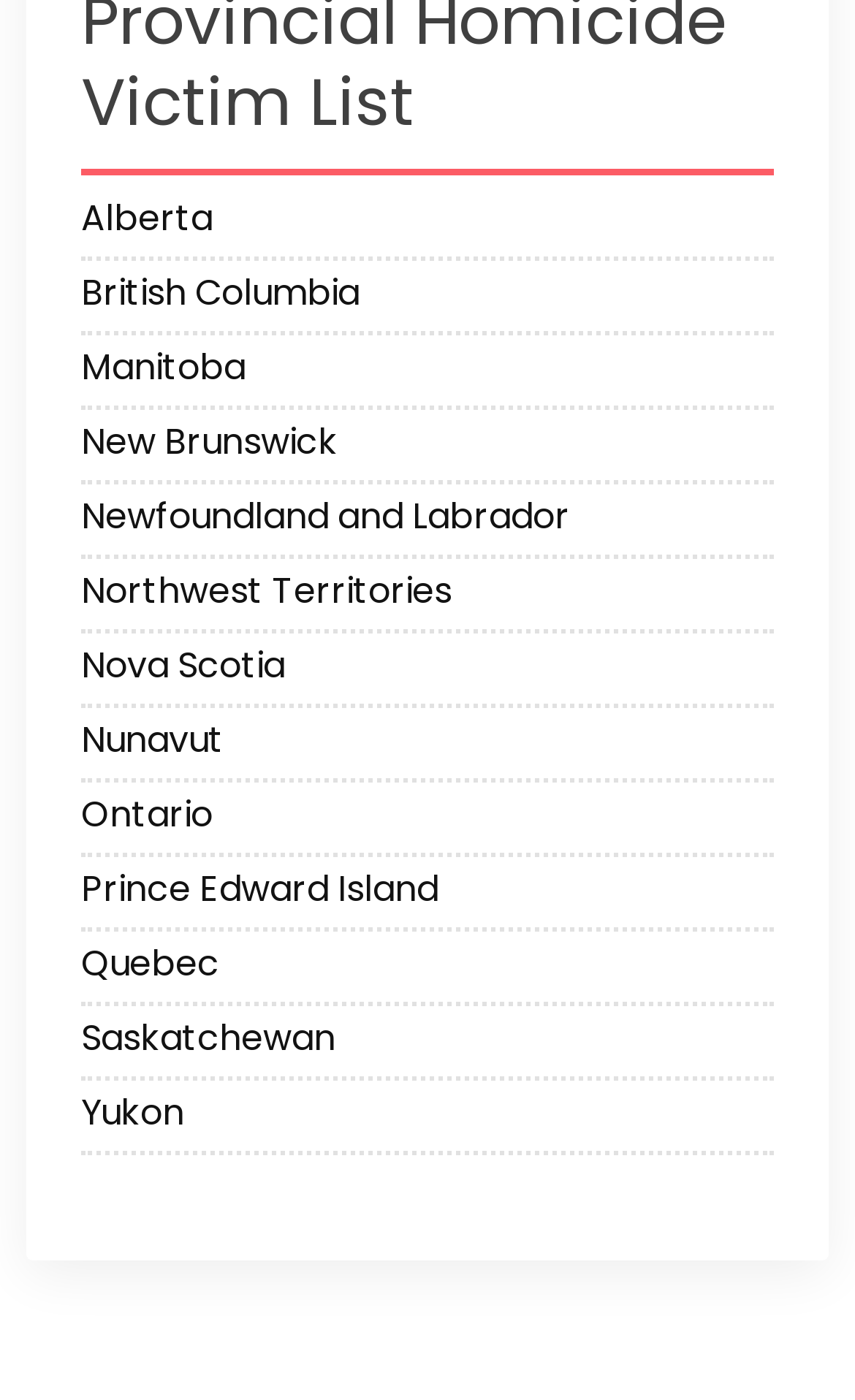What is the province that starts with the letter 'Q'? Using the information from the screenshot, answer with a single word or phrase.

Quebec